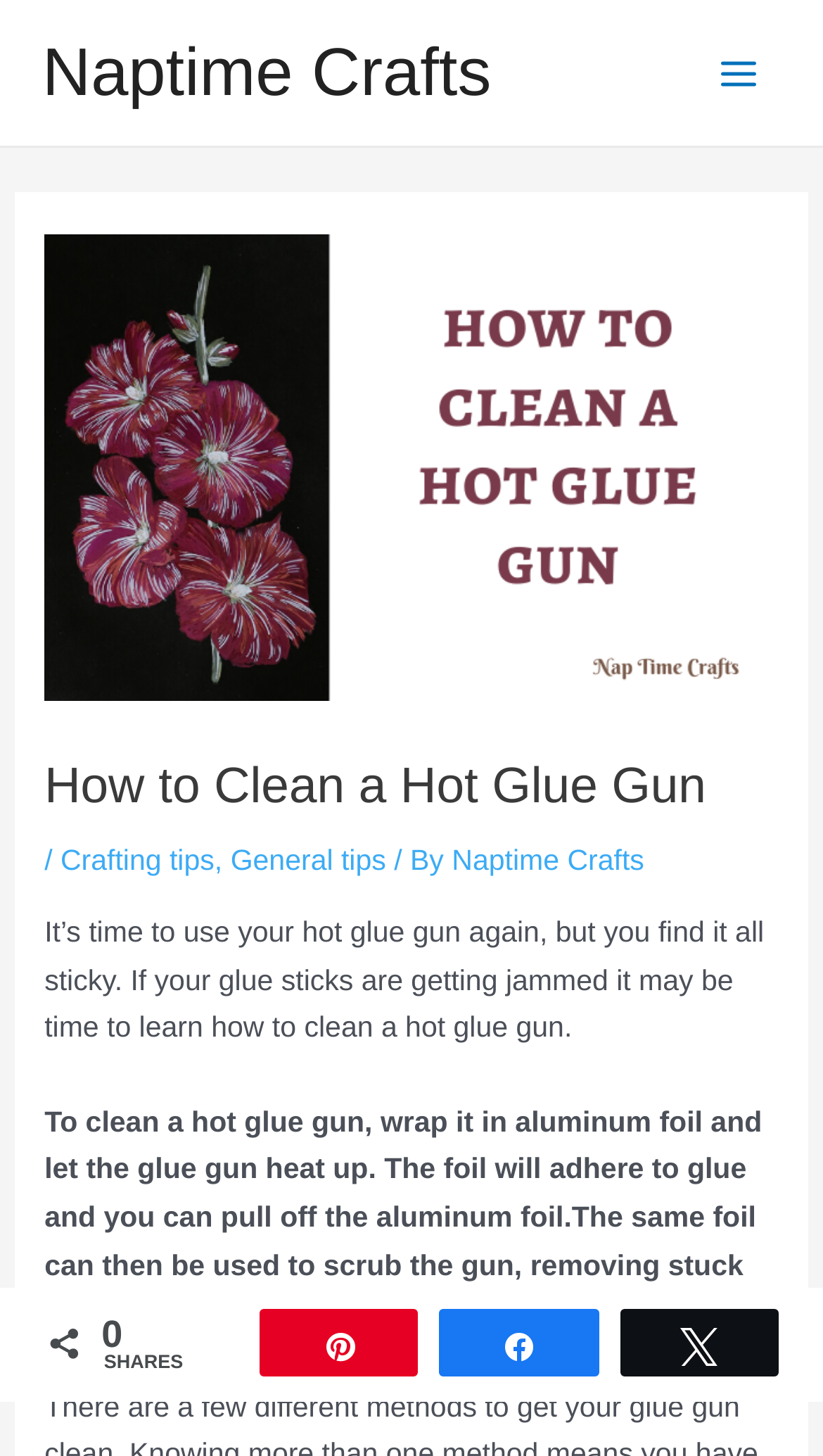What is the method to clean a hot glue gun?
Please answer the question as detailed as possible based on the image.

The method to clean a hot glue gun can be found in the article, which suggests wrapping the glue gun in aluminum foil and letting it heat up, then pulling off the foil to remove stuck glue.